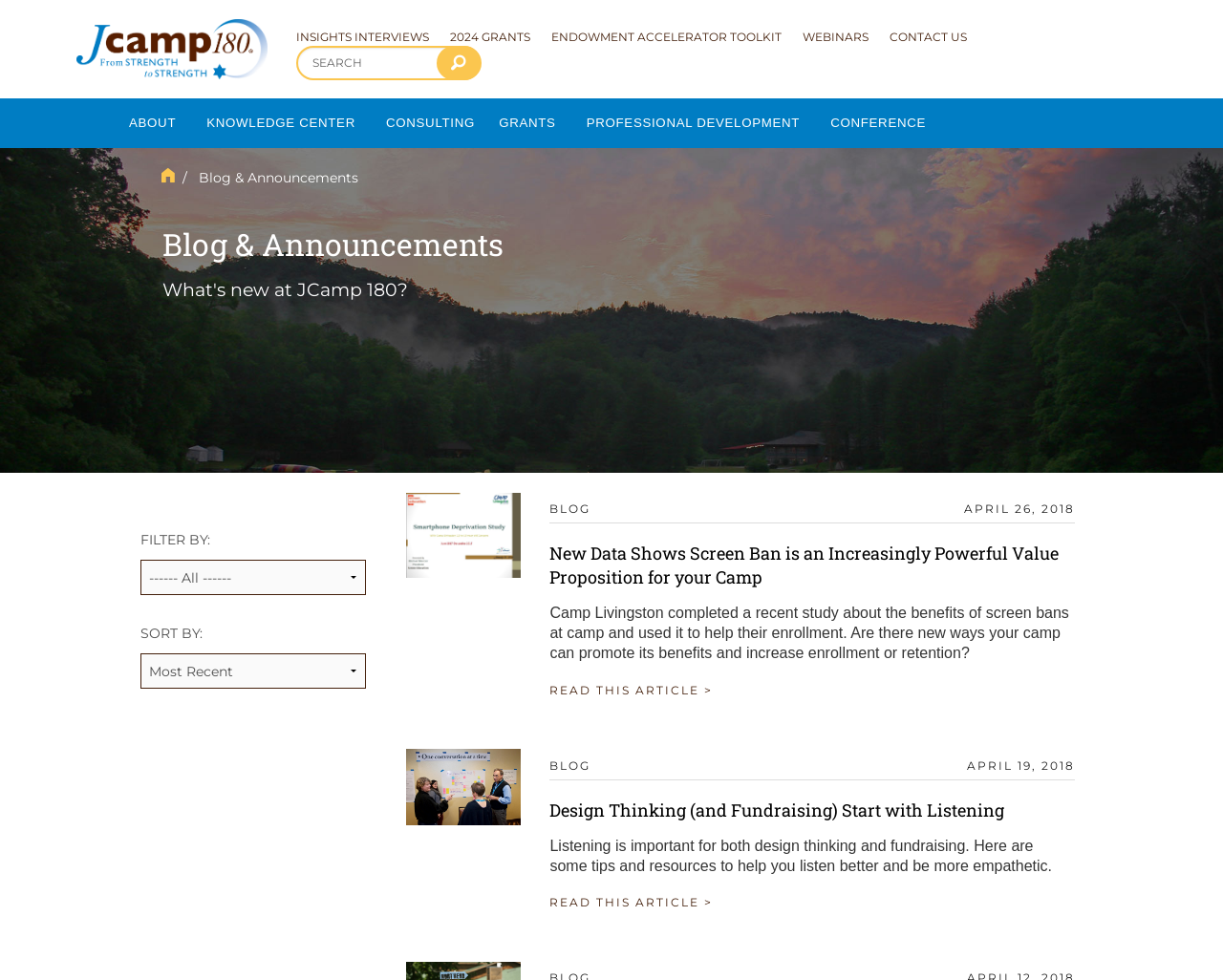Using the information in the image, give a comprehensive answer to the question: 
What is the main category of the webpage?

Based on the webpage's title and the various blog posts listed, it appears that the main category of the webpage is Blog & Announcements, which suggests that the webpage is a collection of blog posts and announcements related to JCamp 180.